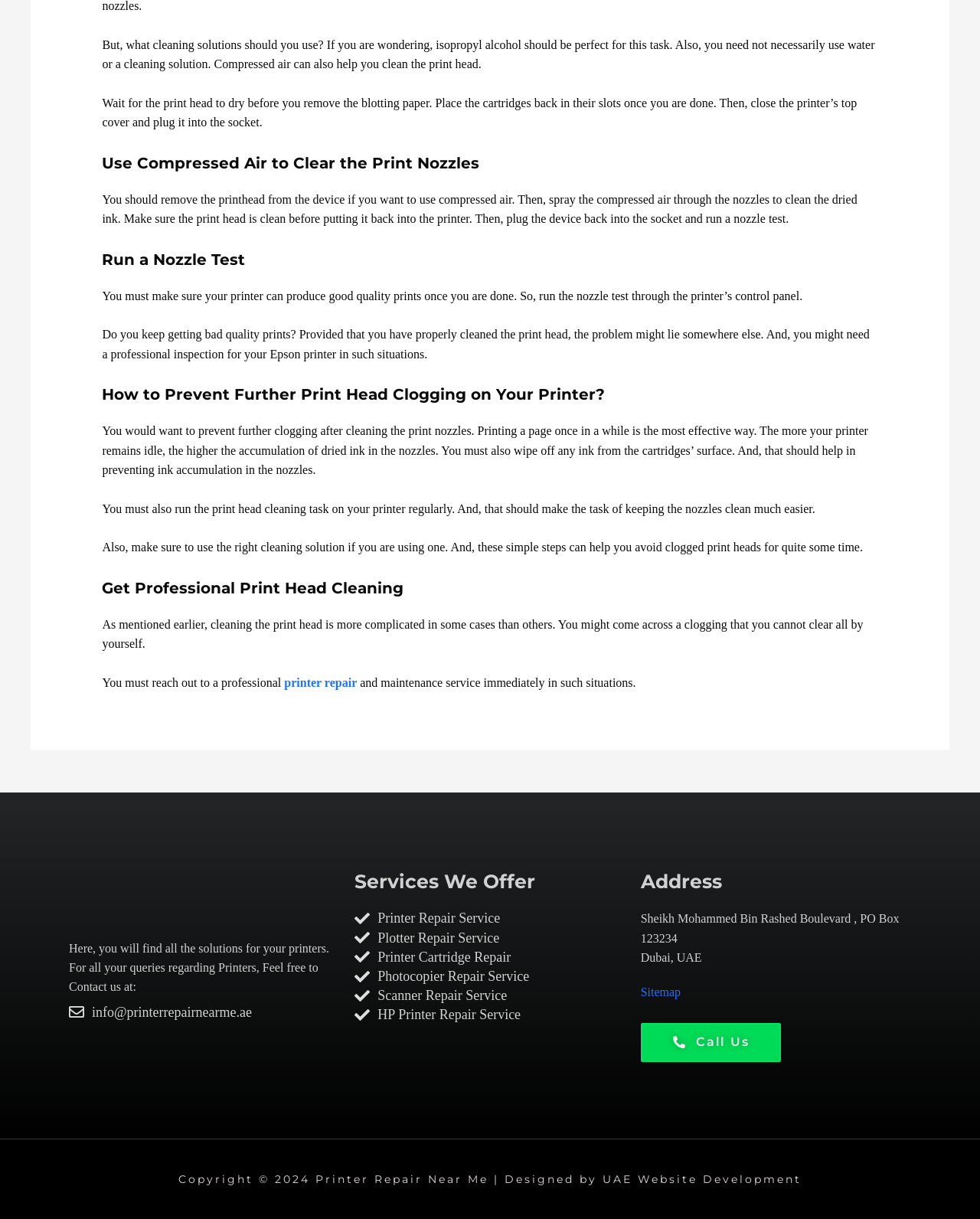Please provide the bounding box coordinates for the element that needs to be clicked to perform the following instruction: "Click the 'printer repair' link". The coordinates should be given as four float numbers between 0 and 1, i.e., [left, top, right, bottom].

[0.29, 0.555, 0.364, 0.565]